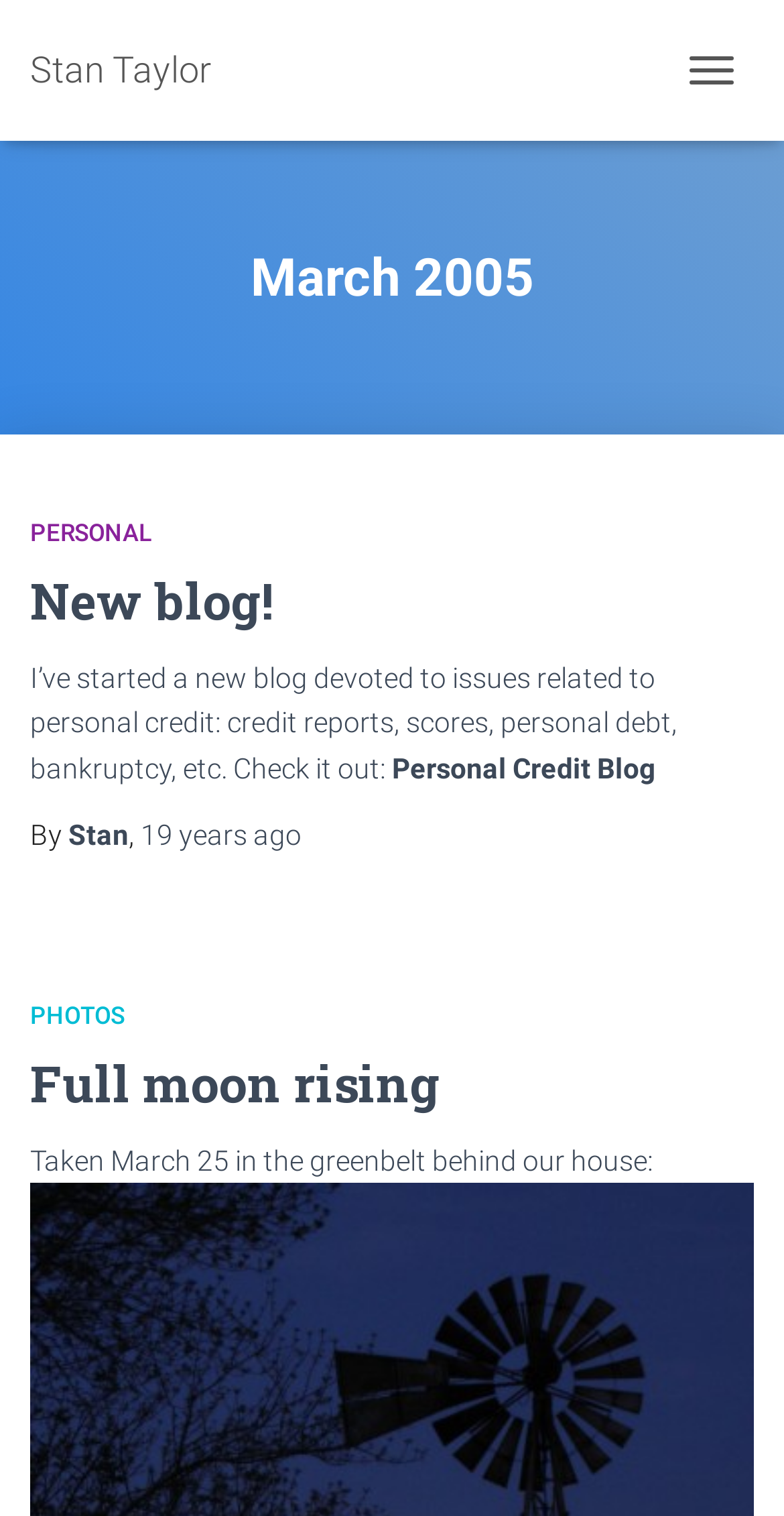When was the full moon rising photo taken?
Give a detailed and exhaustive answer to the question.

The date when the full moon rising photo was taken is mentioned in the text 'Taken March 25 in the greenbelt behind our house:' in the article section.